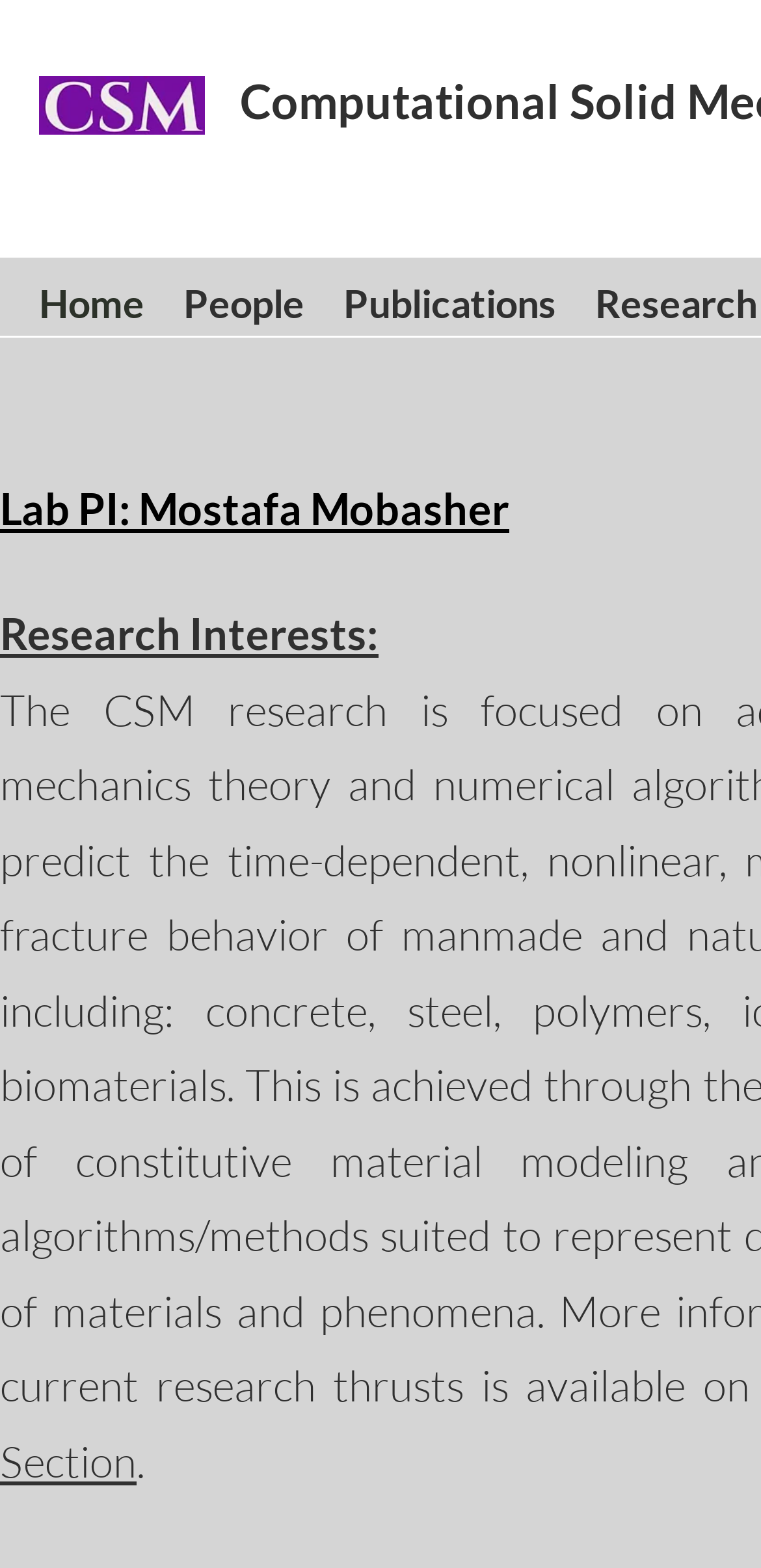Based on the provided description, "People", find the bounding box of the corresponding UI element in the screenshot.

[0.215, 0.172, 0.426, 0.209]